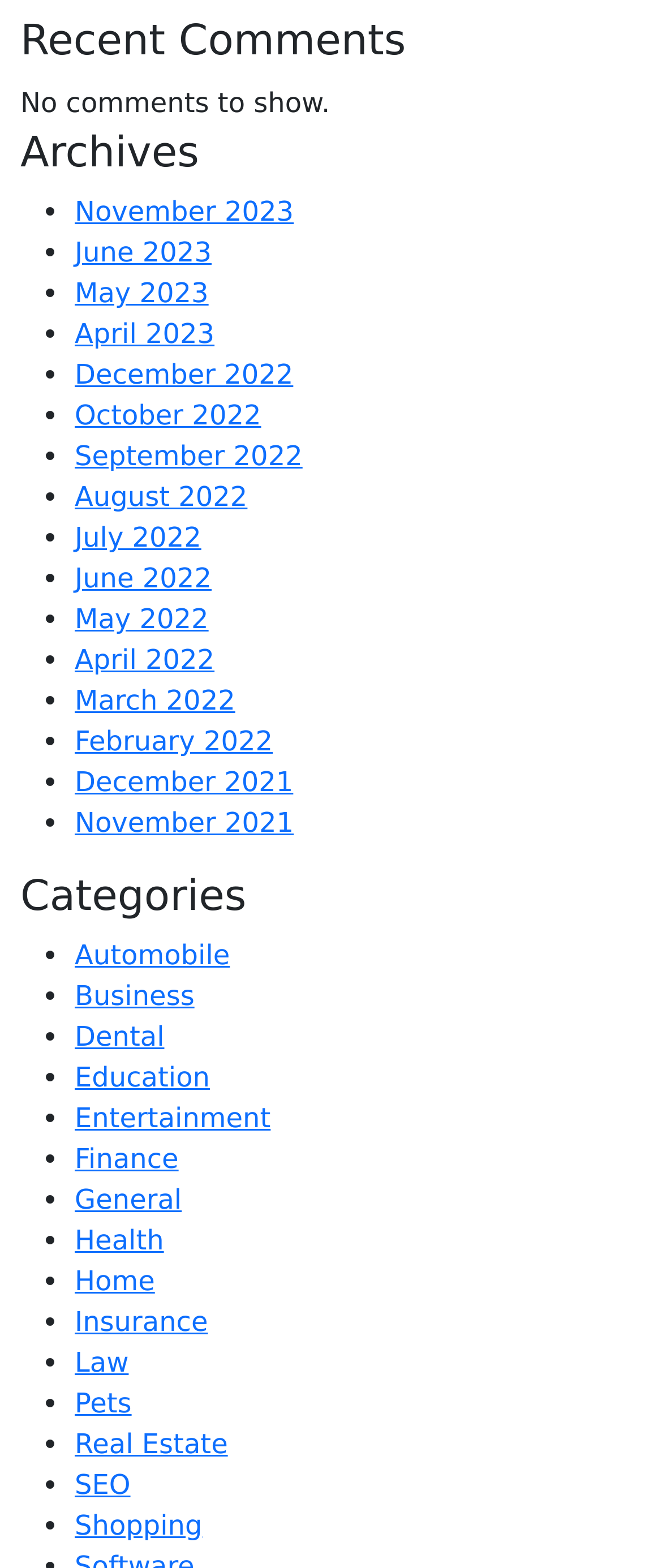Please find the bounding box coordinates of the element's region to be clicked to carry out this instruction: "Contact the helpdesk".

None